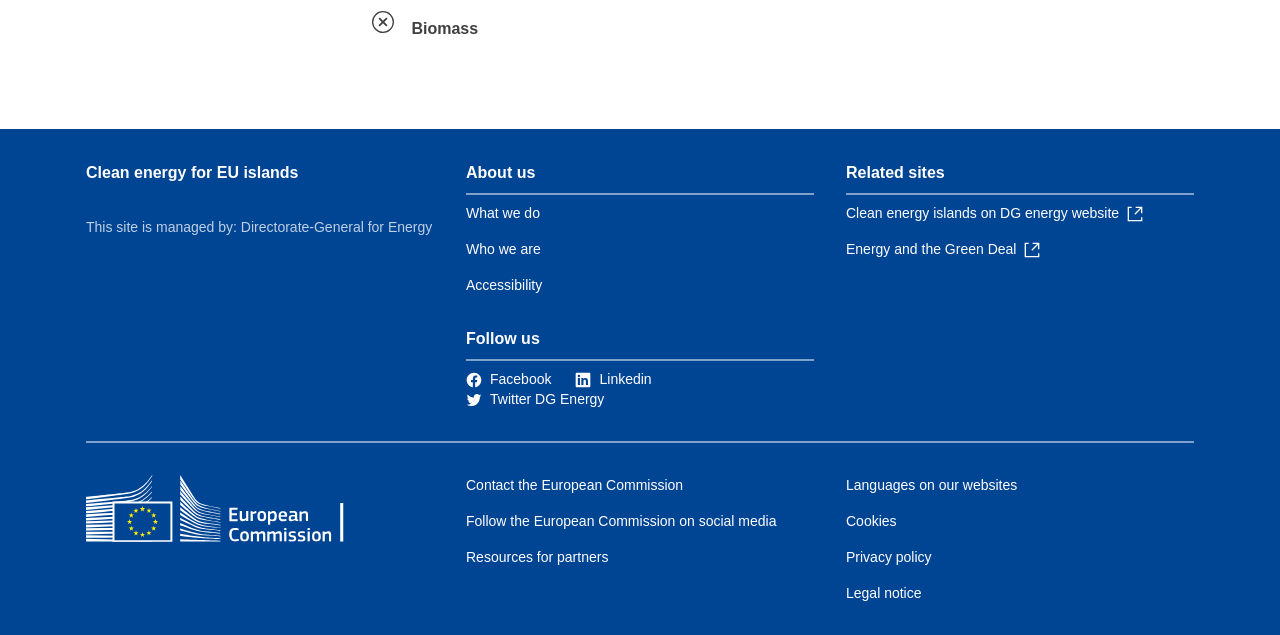Locate the bounding box coordinates of the element that needs to be clicked to carry out the instruction: "Visit 'What we do'". The coordinates should be given as four float numbers ranging from 0 to 1, i.e., [left, top, right, bottom].

[0.364, 0.323, 0.422, 0.349]